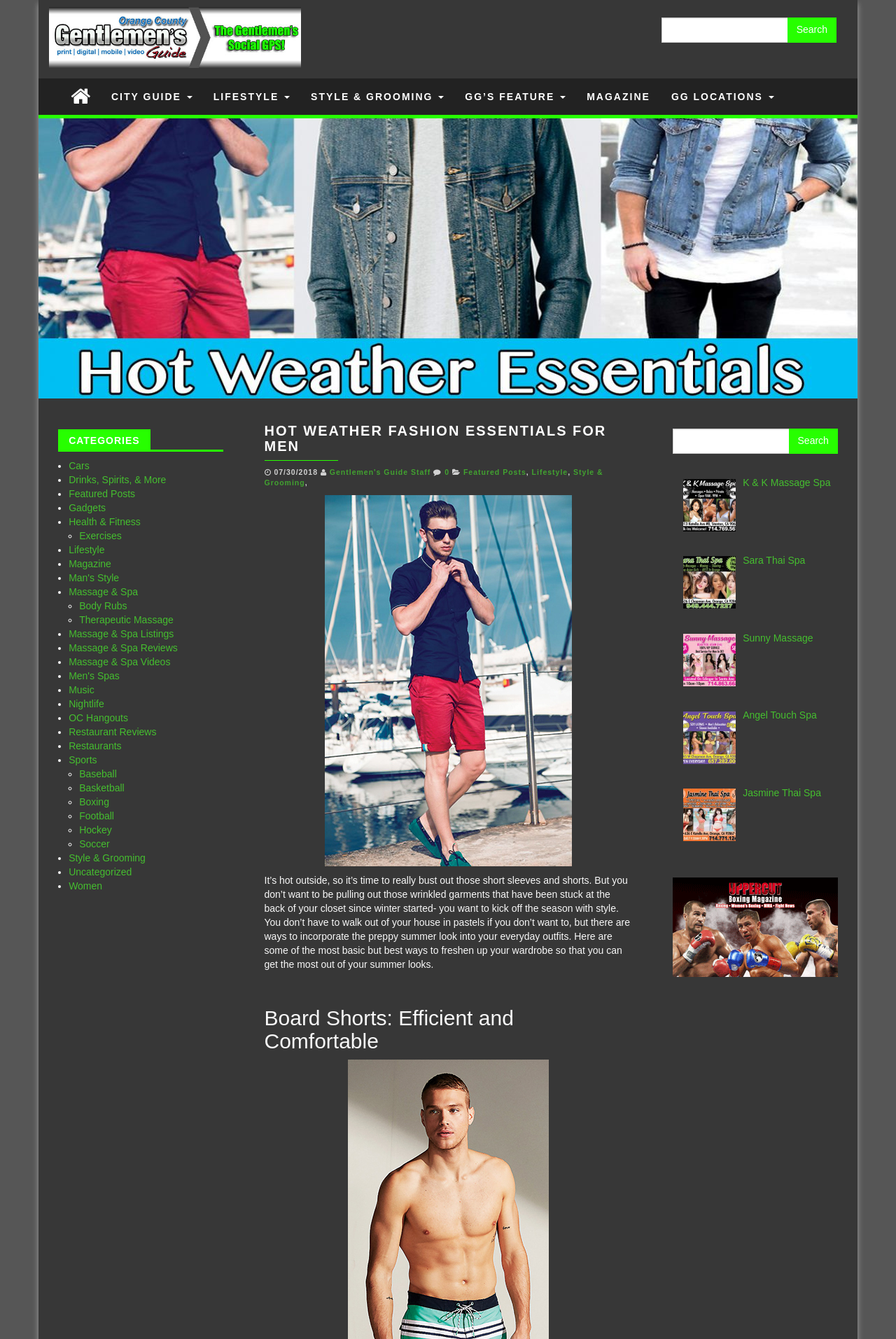What is the name of the website?
Look at the image and respond with a single word or a short phrase.

Gentlemen's Guide OC